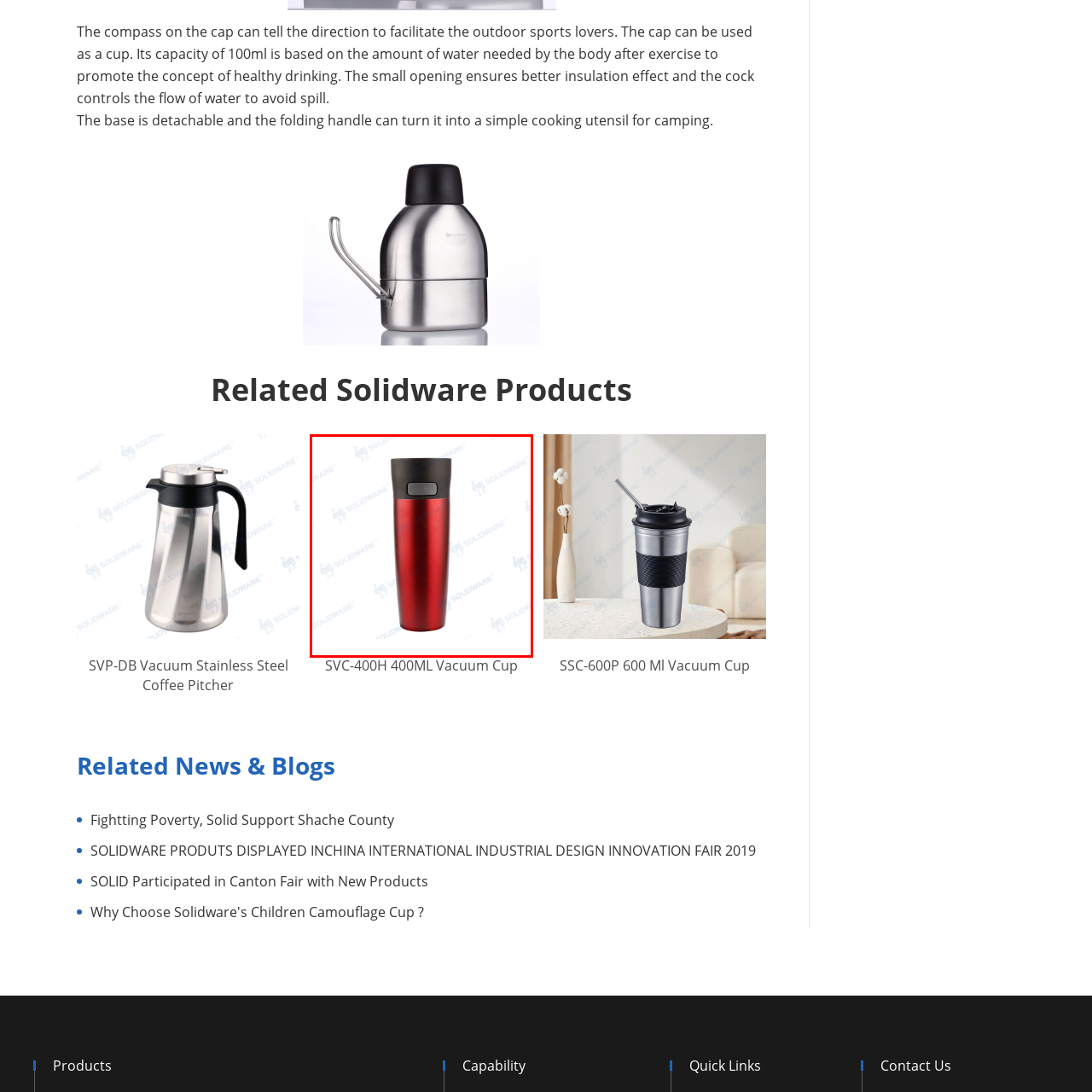View the element within the red boundary, What is the maximum capacity of the vacuum cup? 
Deliver your response in one word or phrase.

400ml